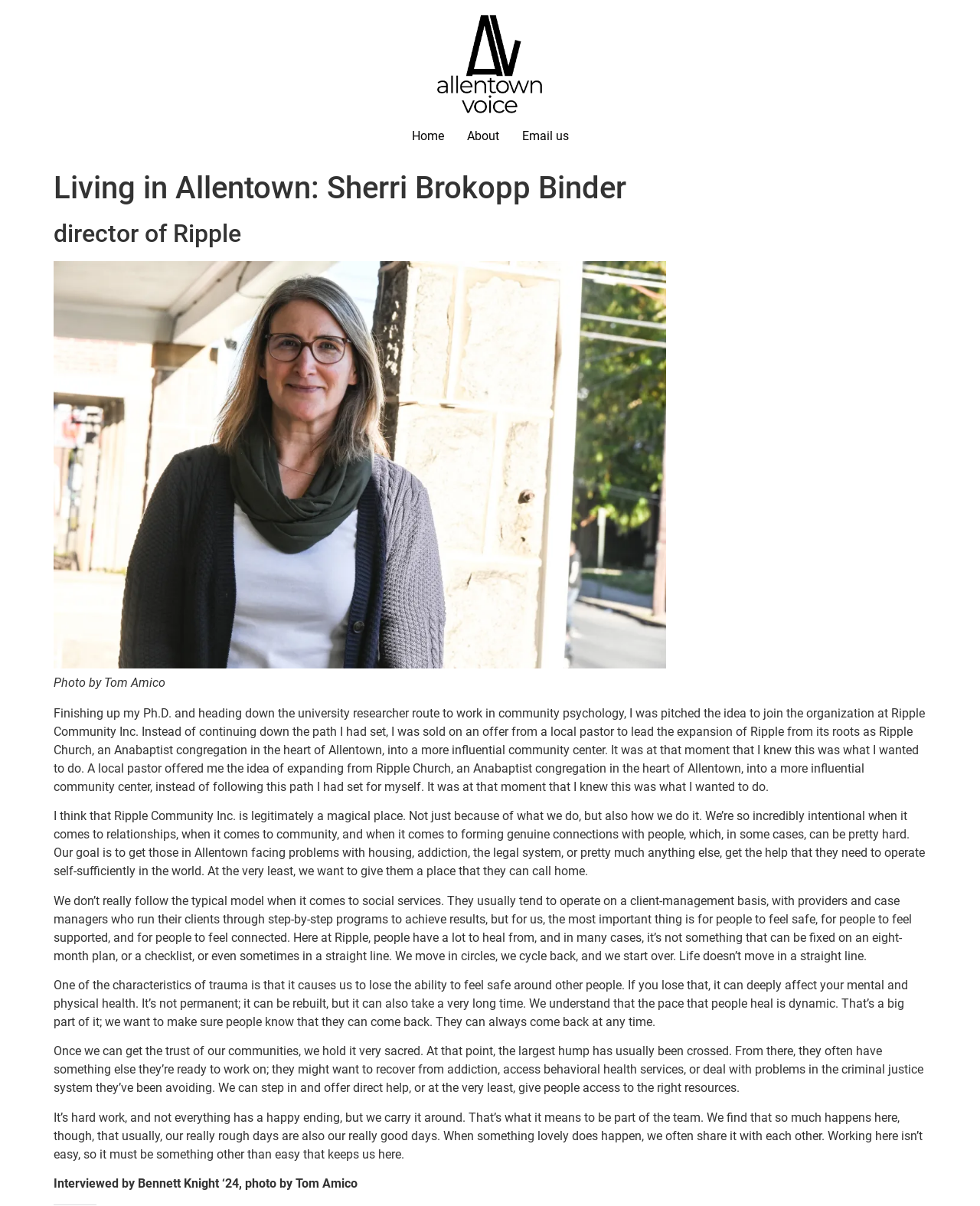Using the webpage screenshot, find the UI element described by Home. Provide the bounding box coordinates in the format (top-left x, top-left y, bottom-right x, bottom-right y), ensuring all values are floating point numbers between 0 and 1.

[0.408, 0.1, 0.464, 0.126]